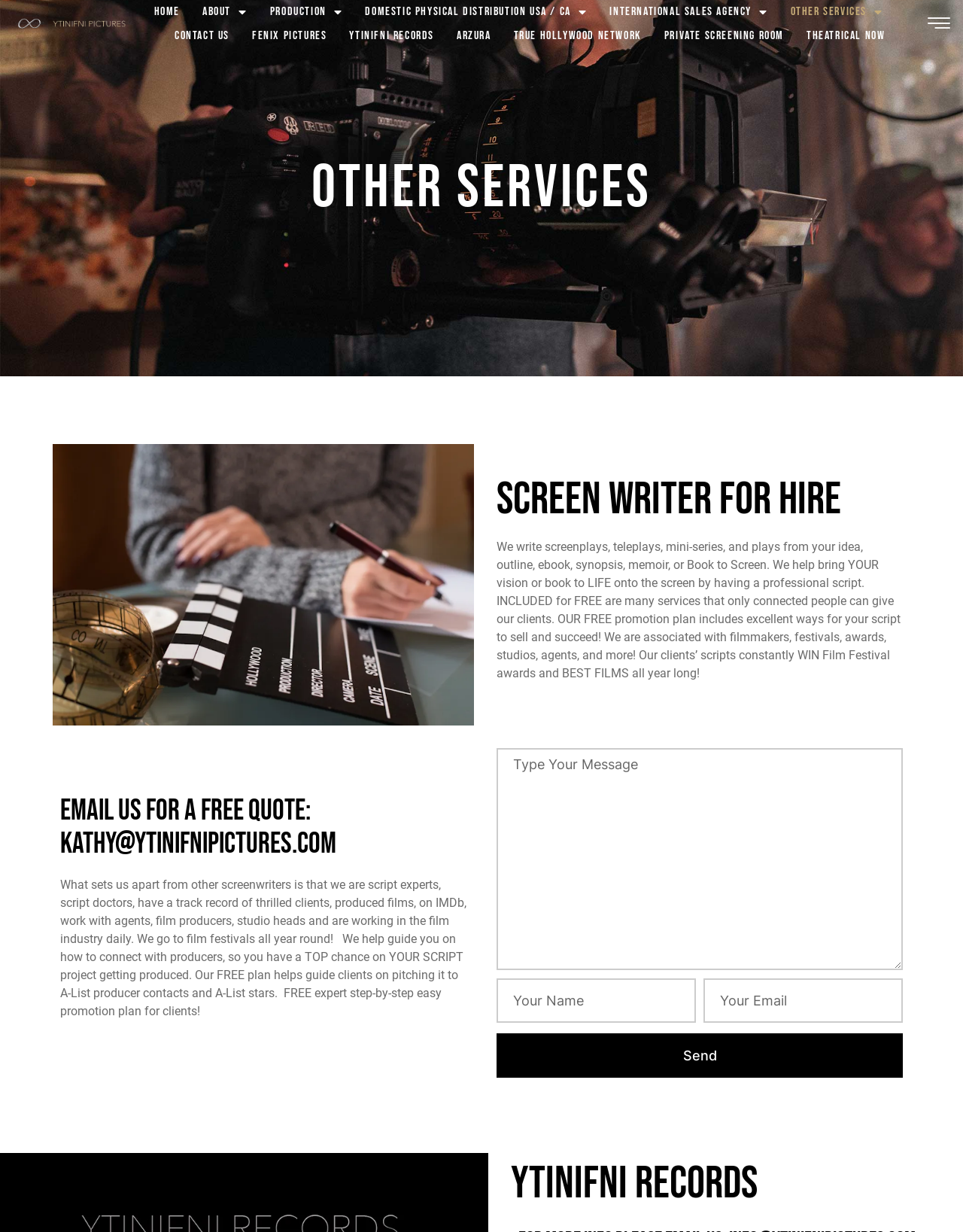What is the benefit of using YTINIFNI PICTURES' screen writing services?
Please use the visual content to give a single word or phrase answer.

Increased chance of script success